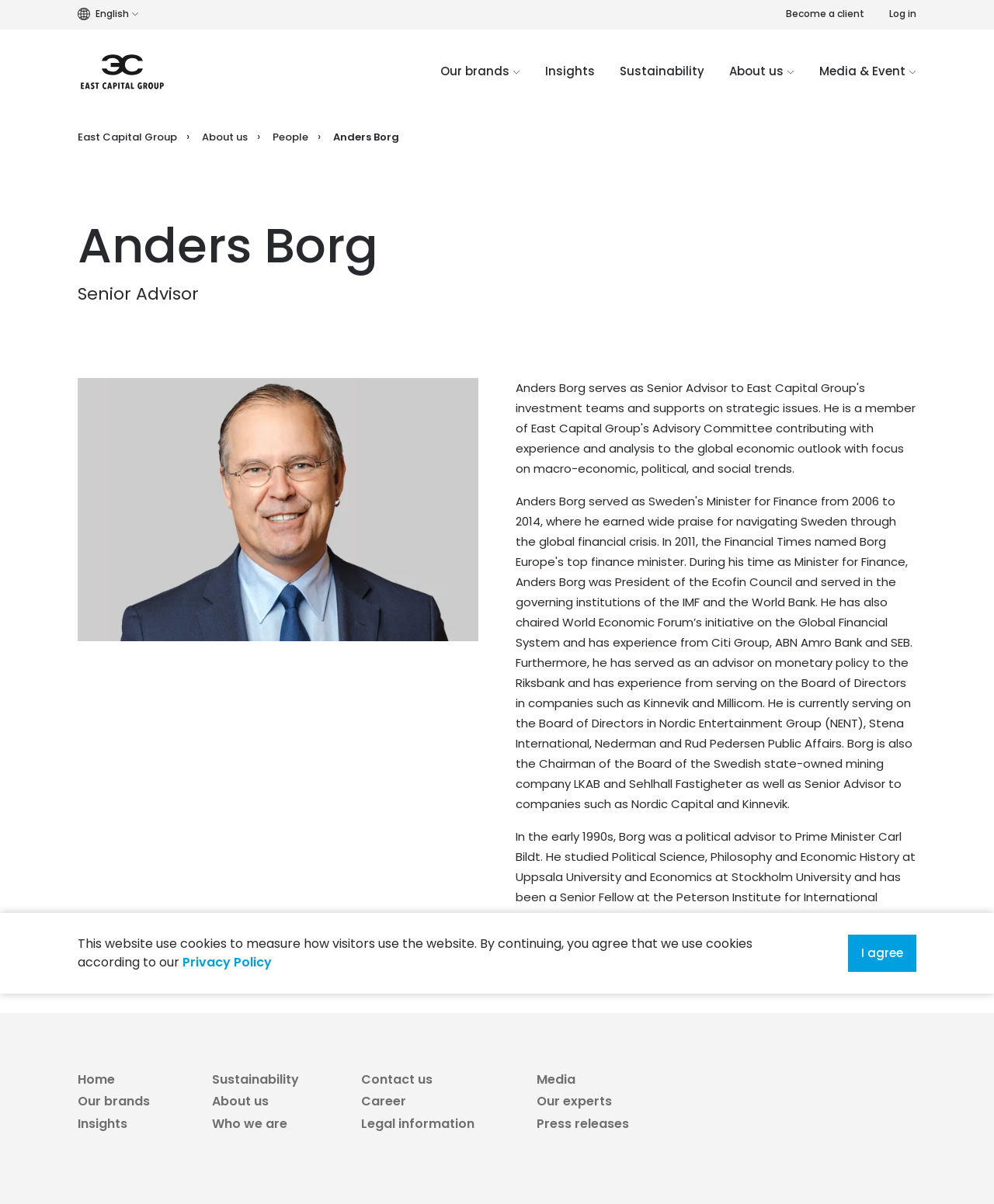Please identify the bounding box coordinates of the clickable element to fulfill the following instruction: "Read about Sustainability". The coordinates should be four float numbers between 0 and 1, i.e., [left, top, right, bottom].

[0.623, 0.051, 0.709, 0.068]